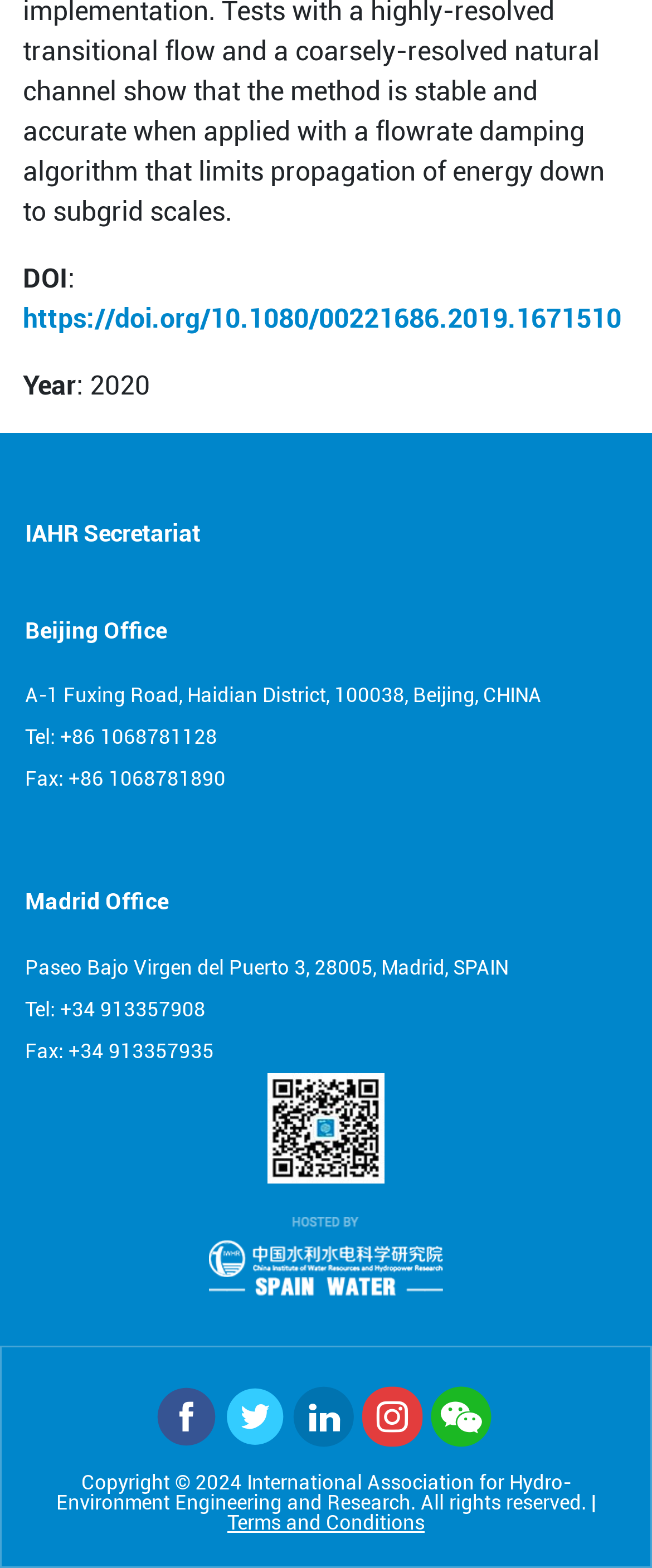Give the bounding box coordinates for the element described by: "https://doi.org/10.1080/00221686.2019.1671510".

[0.035, 0.192, 0.953, 0.213]